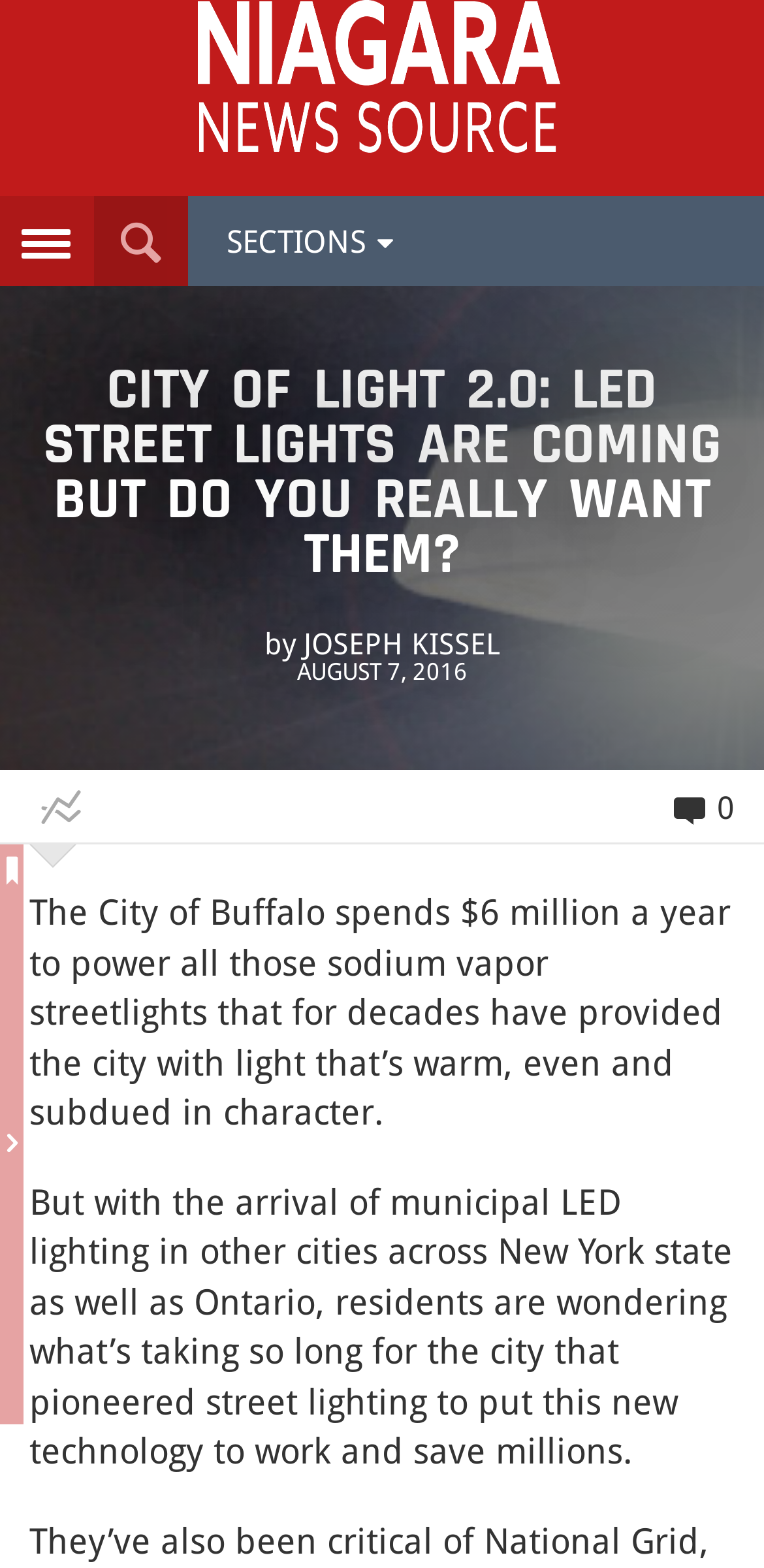When was the article published?
Look at the image and provide a detailed response to the question.

I found the publication date by looking at the text next to the author's name which is 'AUGUST 7, 2016'.